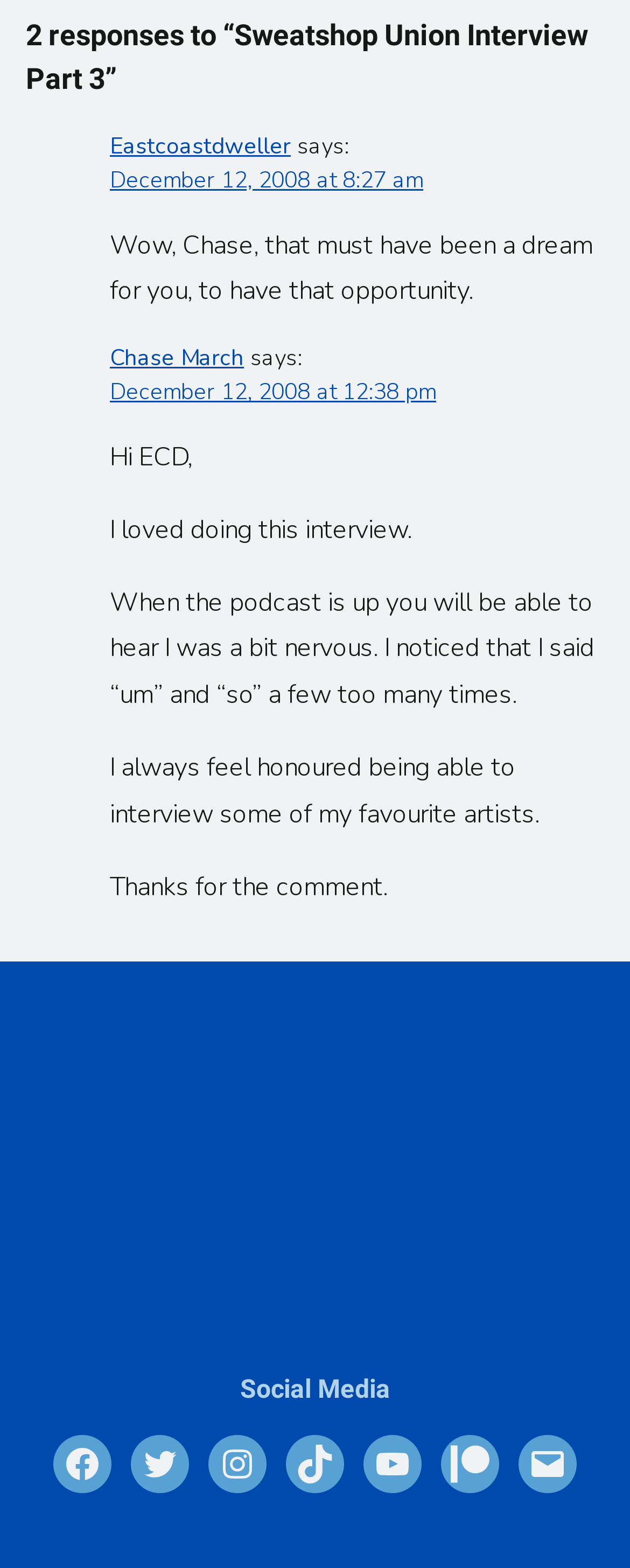Identify the bounding box coordinates for the UI element mentioned here: "Chase March". Provide the coordinates as four float values between 0 and 1, i.e., [left, top, right, bottom].

[0.174, 0.219, 0.387, 0.238]